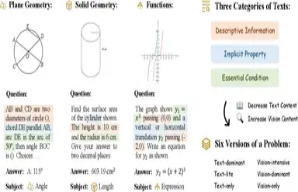What type of information is emphasized in the image?
Analyze the screenshot and provide a detailed answer to the question.

The image emphasizes three categories of texts: Descriptive Information, Implicit Property, and Essential Condition, which are presented to show how different information types can influence the understanding of mathematical problems.